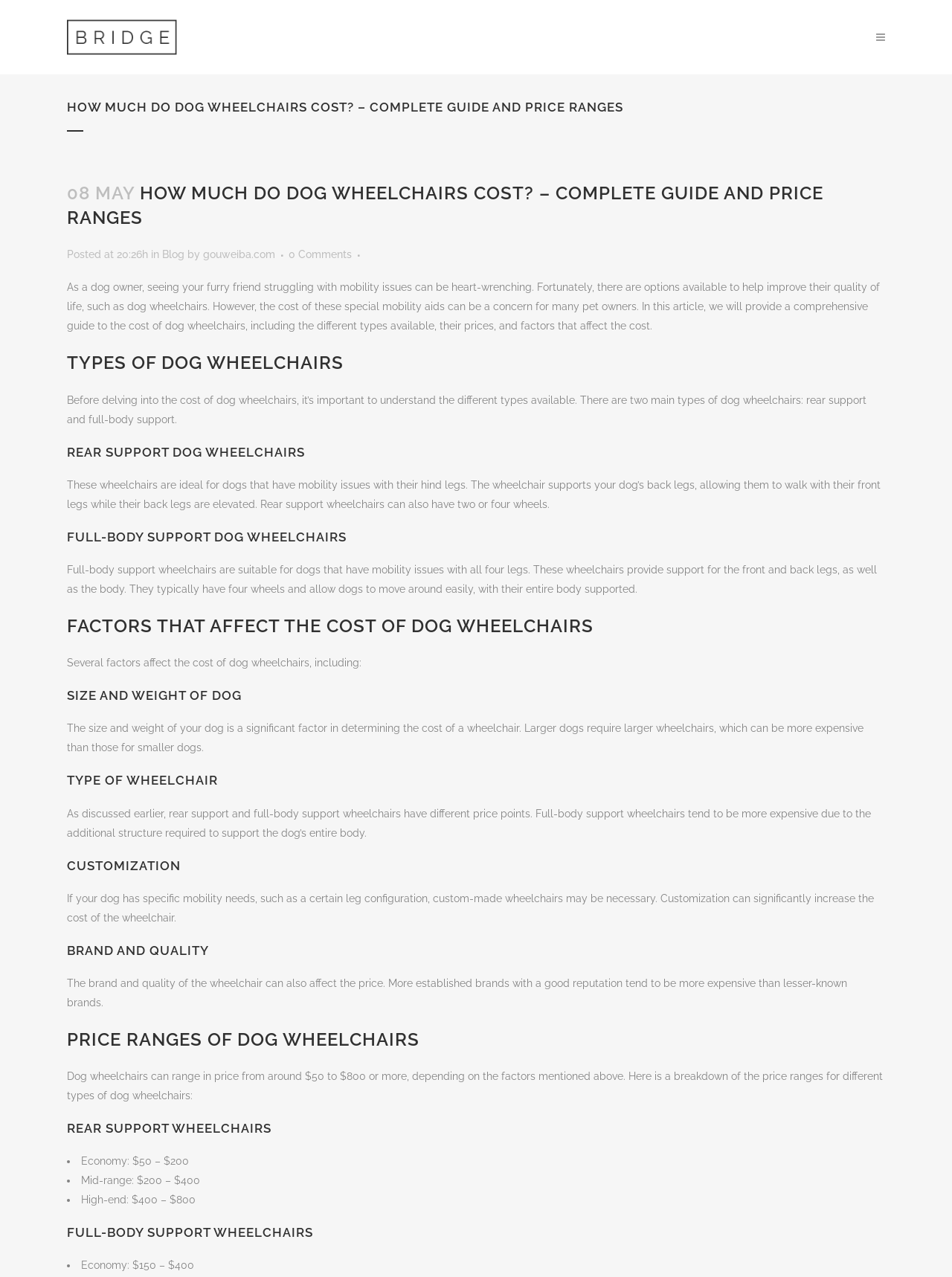Your task is to find and give the main heading text of the webpage.

HOW MUCH DO DOG WHEELCHAIRS COST? – COMPLETE GUIDE AND PRICE RANGES